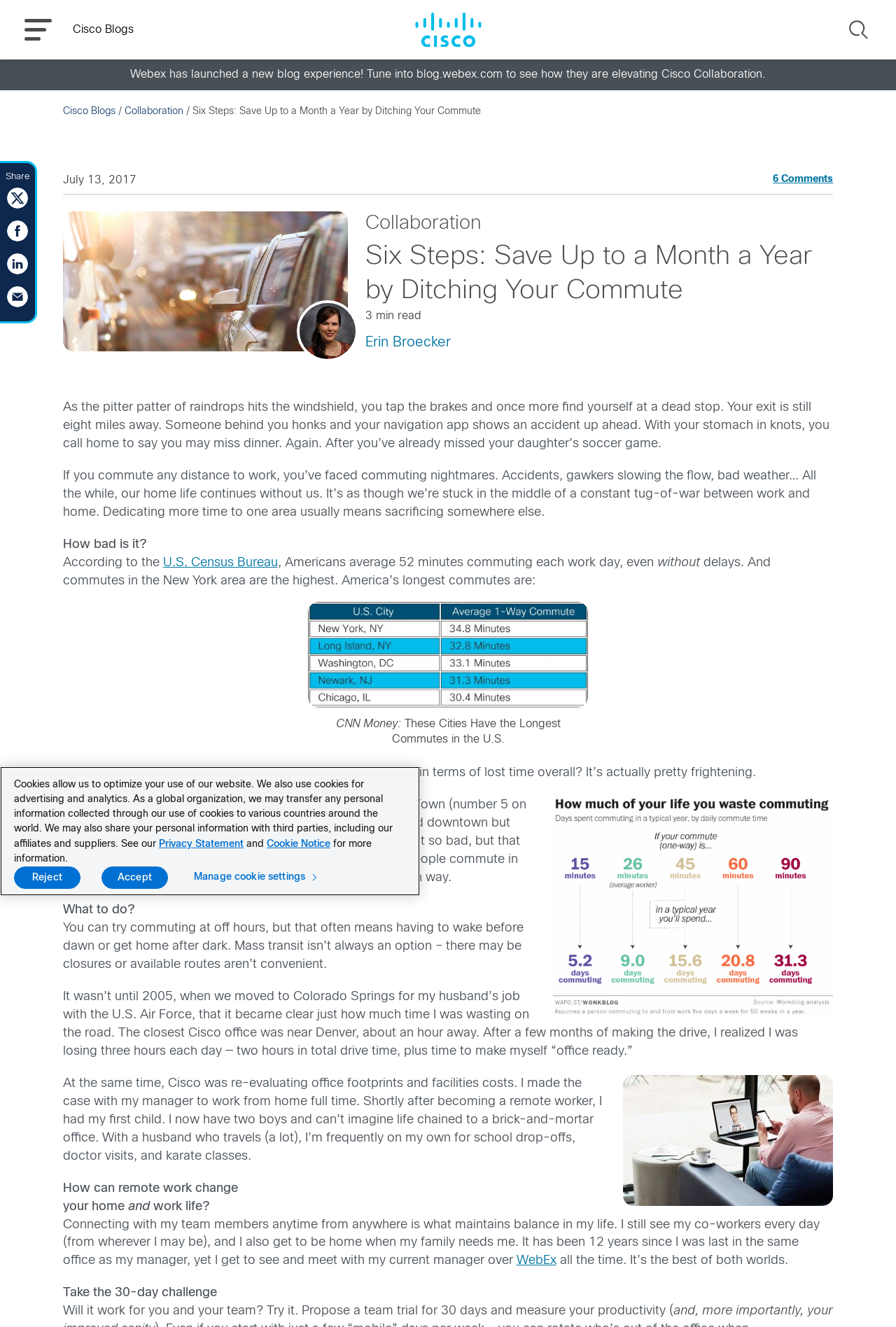Find the bounding box coordinates of the element I should click to carry out the following instruction: "Click the link to Cisco Blogs".

[0.07, 0.081, 0.129, 0.088]